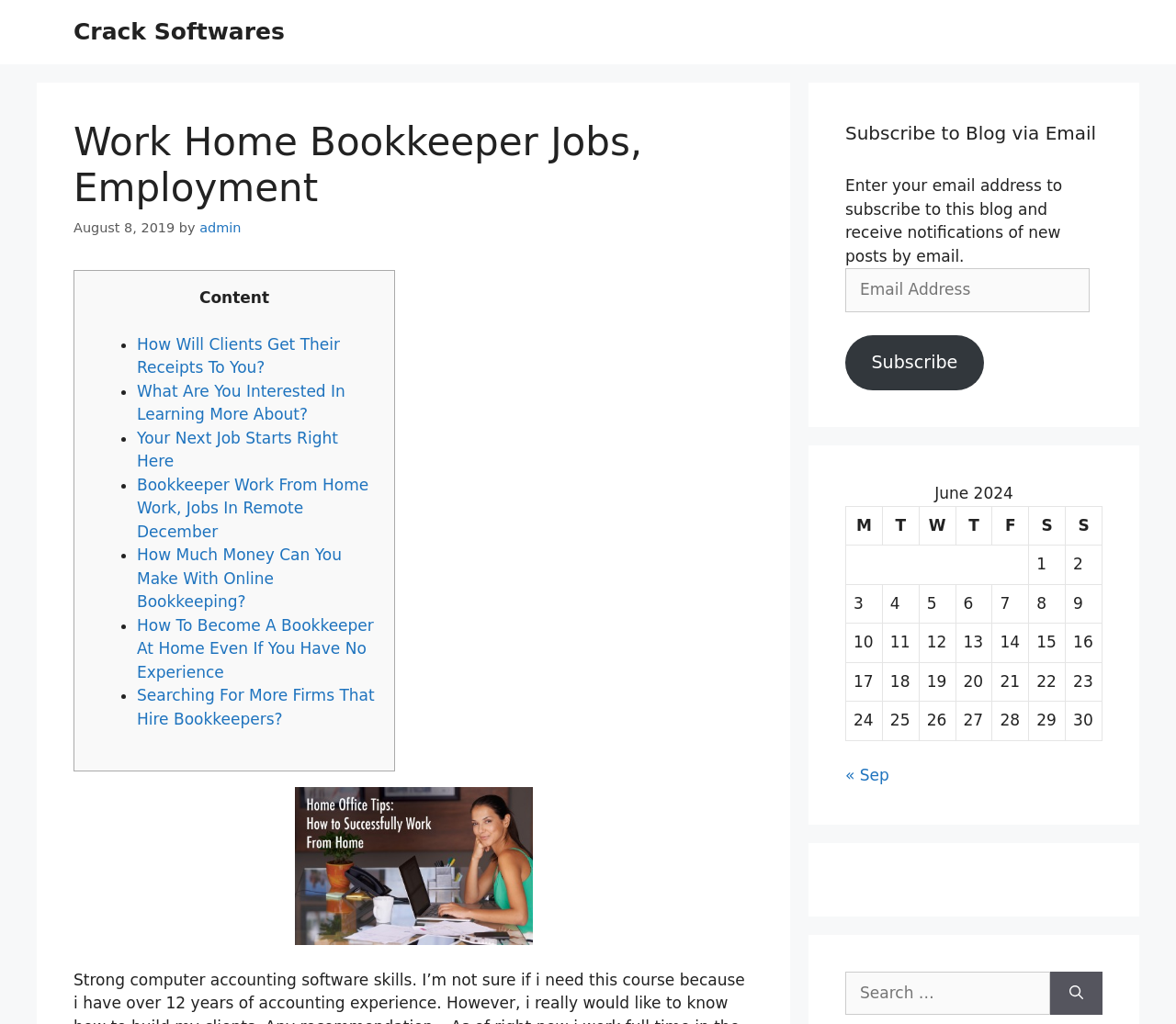Provide a thorough summary of the webpage.

This webpage appears to be a blog or job listing site focused on bookkeeping and remote work opportunities. At the top, there is a banner with the site's name, "Crack Softwares," and a header that reads "Work Home Bookkeeper Jobs, Employment." Below the header, there is a time stamp indicating that the content was posted on August 8, 2019, and an author credit to "admin."

The main content area is divided into two sections. On the left, there is a list of links to various articles or job postings, each with a brief title and a bullet point marker. The titles include "How Will Clients Get Their Receipts To You?", "What Are You Interested In Learning More About?", "Your Next Job Starts Right Here", and several others related to bookkeeping and remote work.

On the right side of the page, there is a complementary section with two main elements. The first is a subscription box where users can enter their email address to receive notifications of new posts. Below the subscription box, there is a calendar table for June 2024, with days of the week listed across the top and dates listed down the side. The calendar appears to be empty, with no events or appointments listed.

At the very bottom of the page, there is a navigation link to previous and next months, suggesting that the calendar may be interactive and allow users to view different months.

There is also an image on the page, located near the bottom, with a caption "bookkeeper work from home."